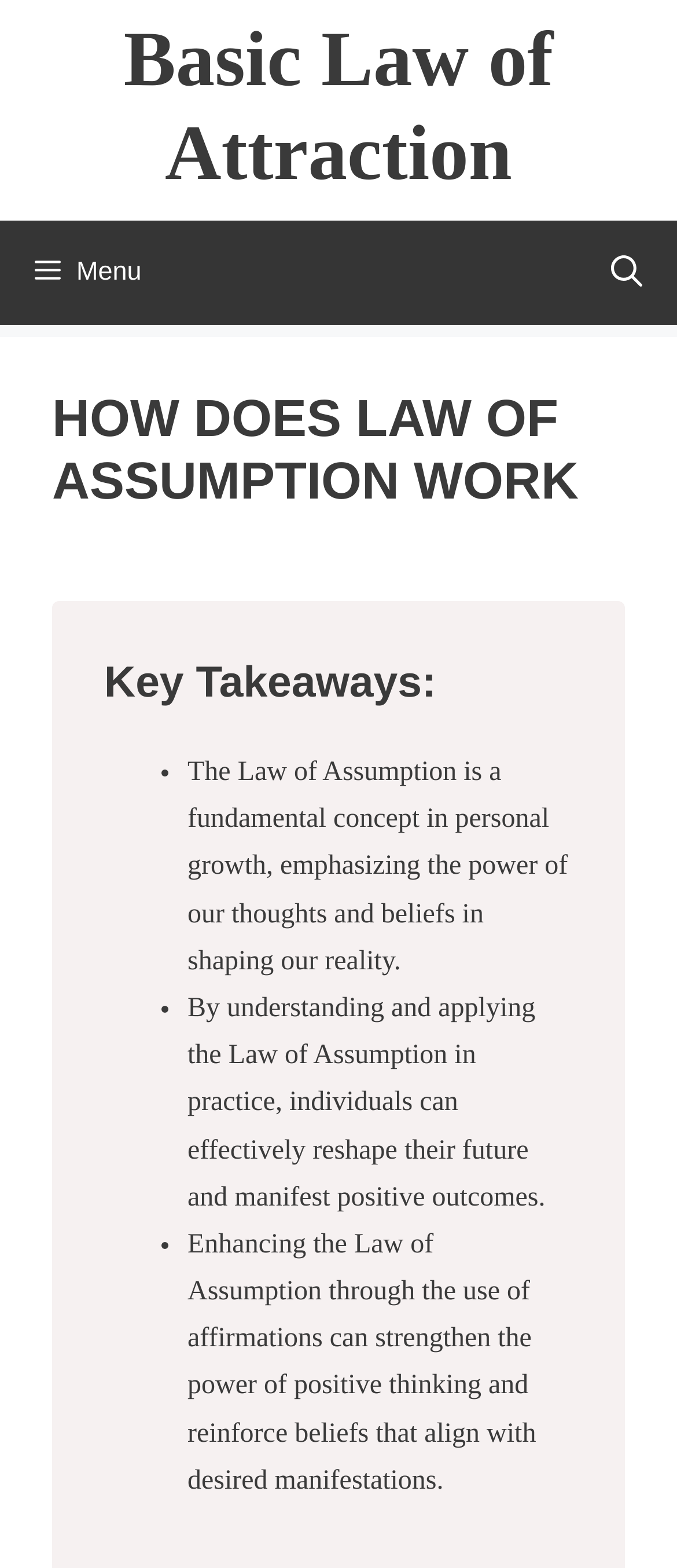Given the content of the image, can you provide a detailed answer to the question?
How many key takeaways are mentioned on this webpage?

After analyzing the webpage content, I found that there are three key takeaways mentioned, which are highlighted with bullet points and provide a brief overview of the Law of Assumption.